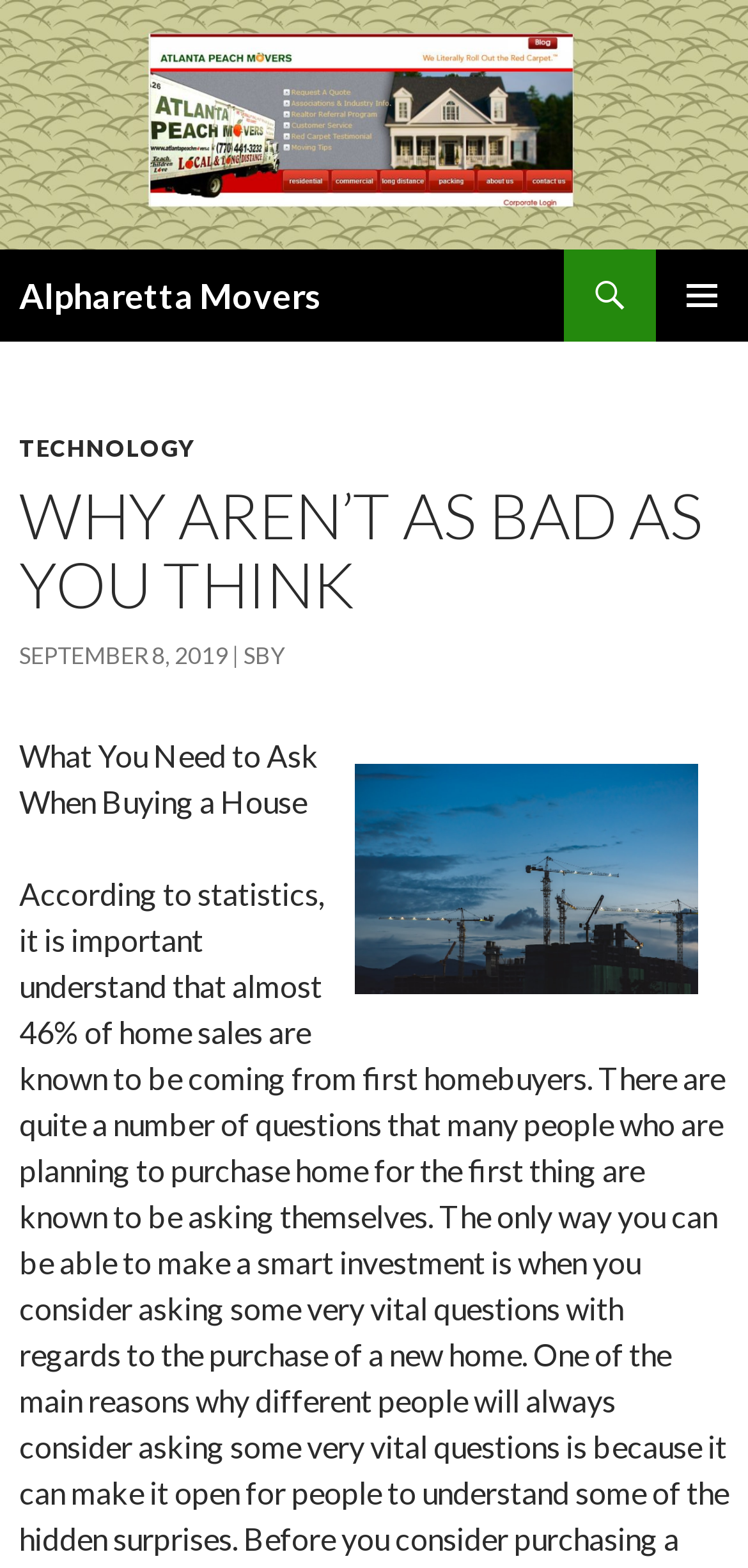When was the article published?
Kindly answer the question with as much detail as you can.

The publication date of the article can be found below the article title, where it is written as 'SEPTEMBER 8, 2019' in a link element.